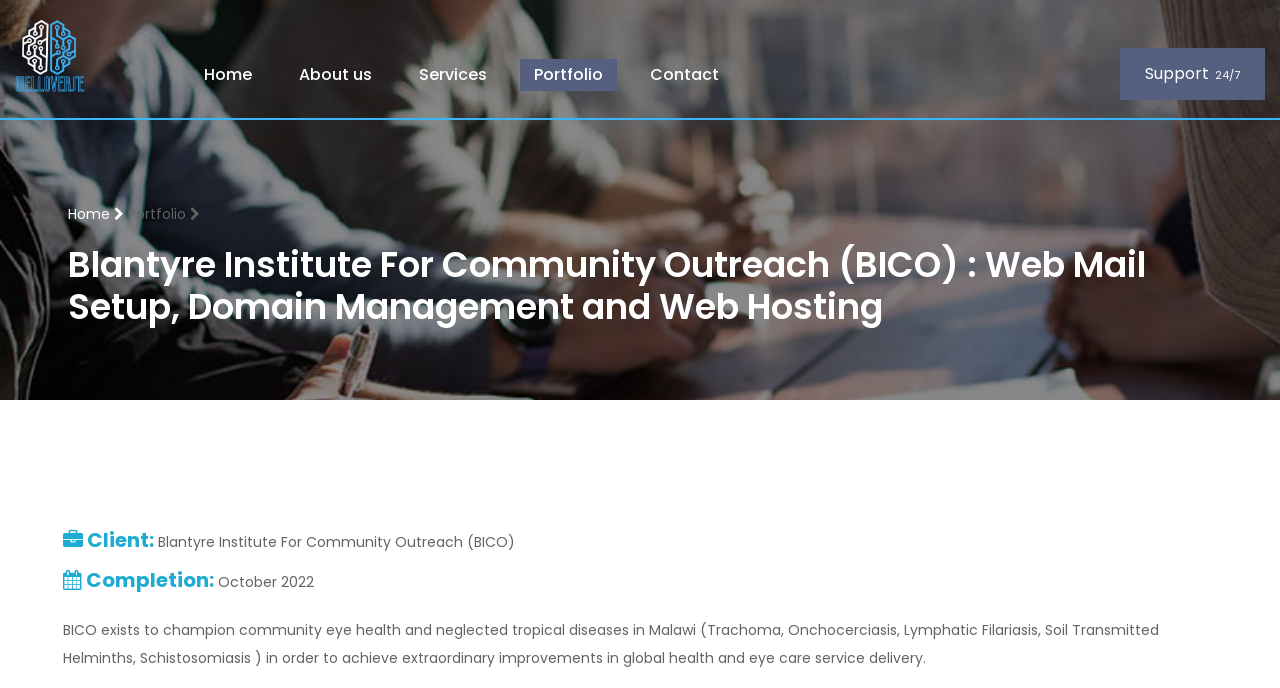Pinpoint the bounding box coordinates of the element to be clicked to execute the instruction: "learn about services".

[0.316, 0.086, 0.391, 0.132]